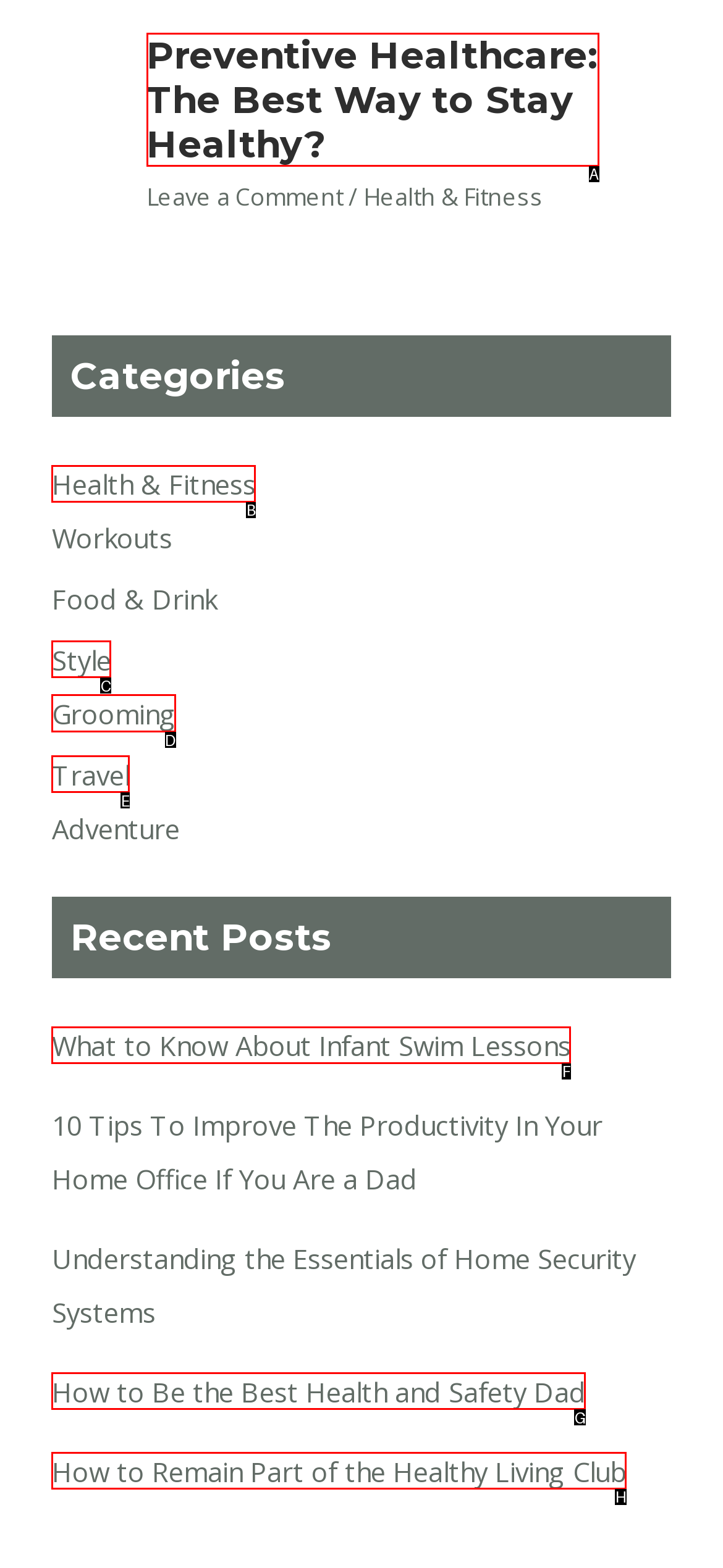Identify the correct HTML element to click for the task: Explore the 'Grooming' section. Provide the letter of your choice.

D